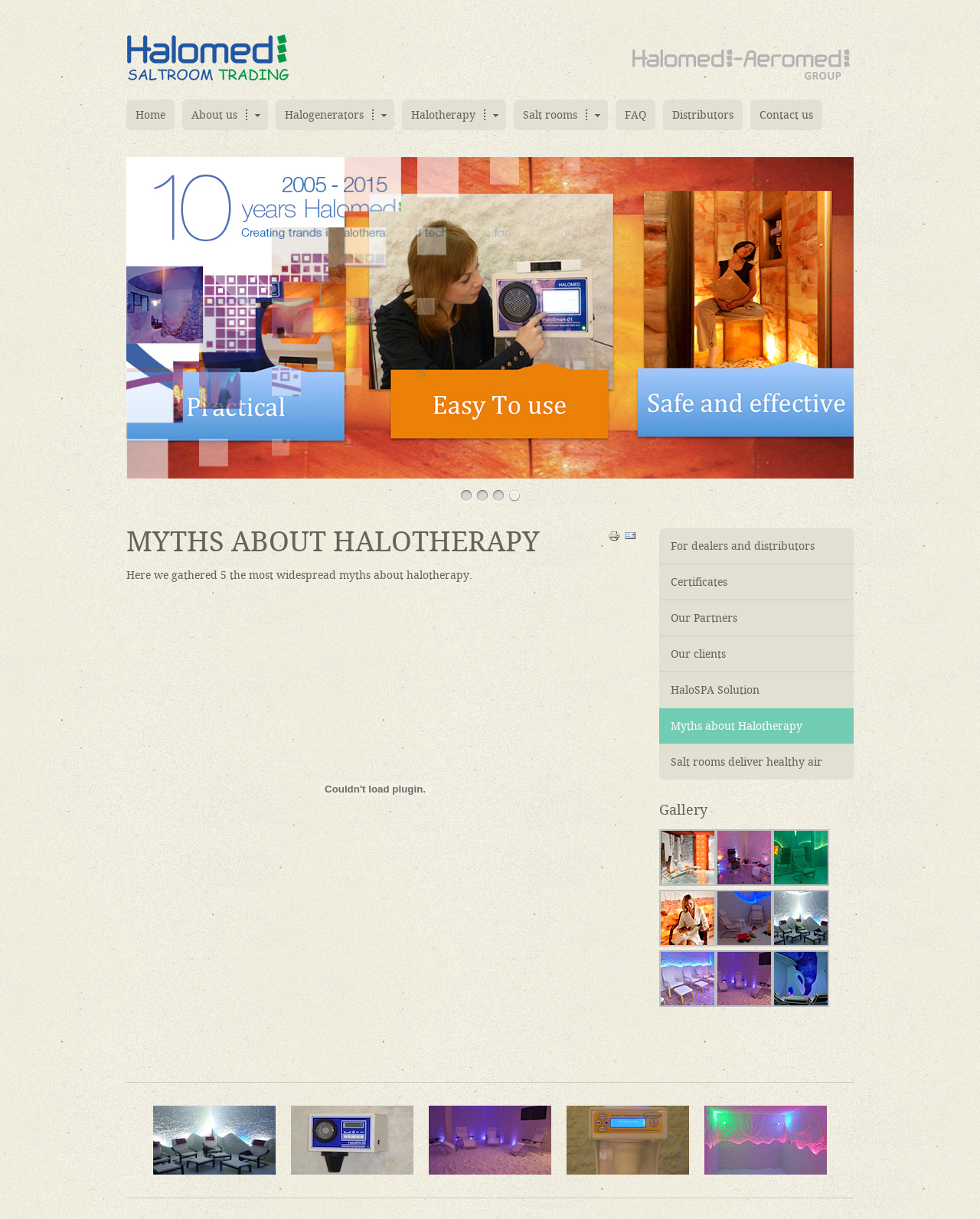Please provide the bounding box coordinates for the element that needs to be clicked to perform the instruction: "Read about 'MYTHS ABOUT HALOTHERAPY'". The coordinates must consist of four float numbers between 0 and 1, formatted as [left, top, right, bottom].

[0.129, 0.433, 0.649, 0.456]